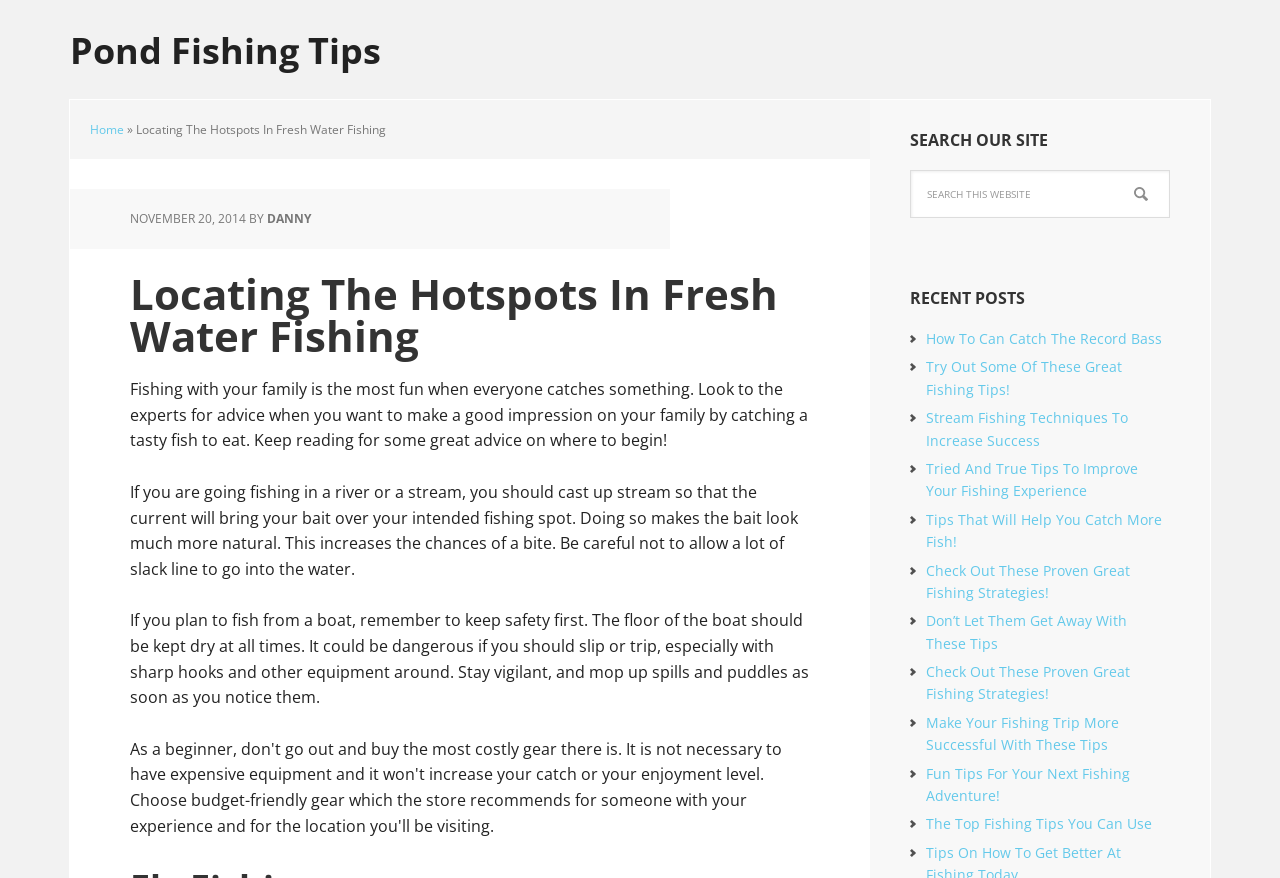Can you determine the bounding box coordinates of the area that needs to be clicked to fulfill the following instruction: "Enter Email Address"?

None